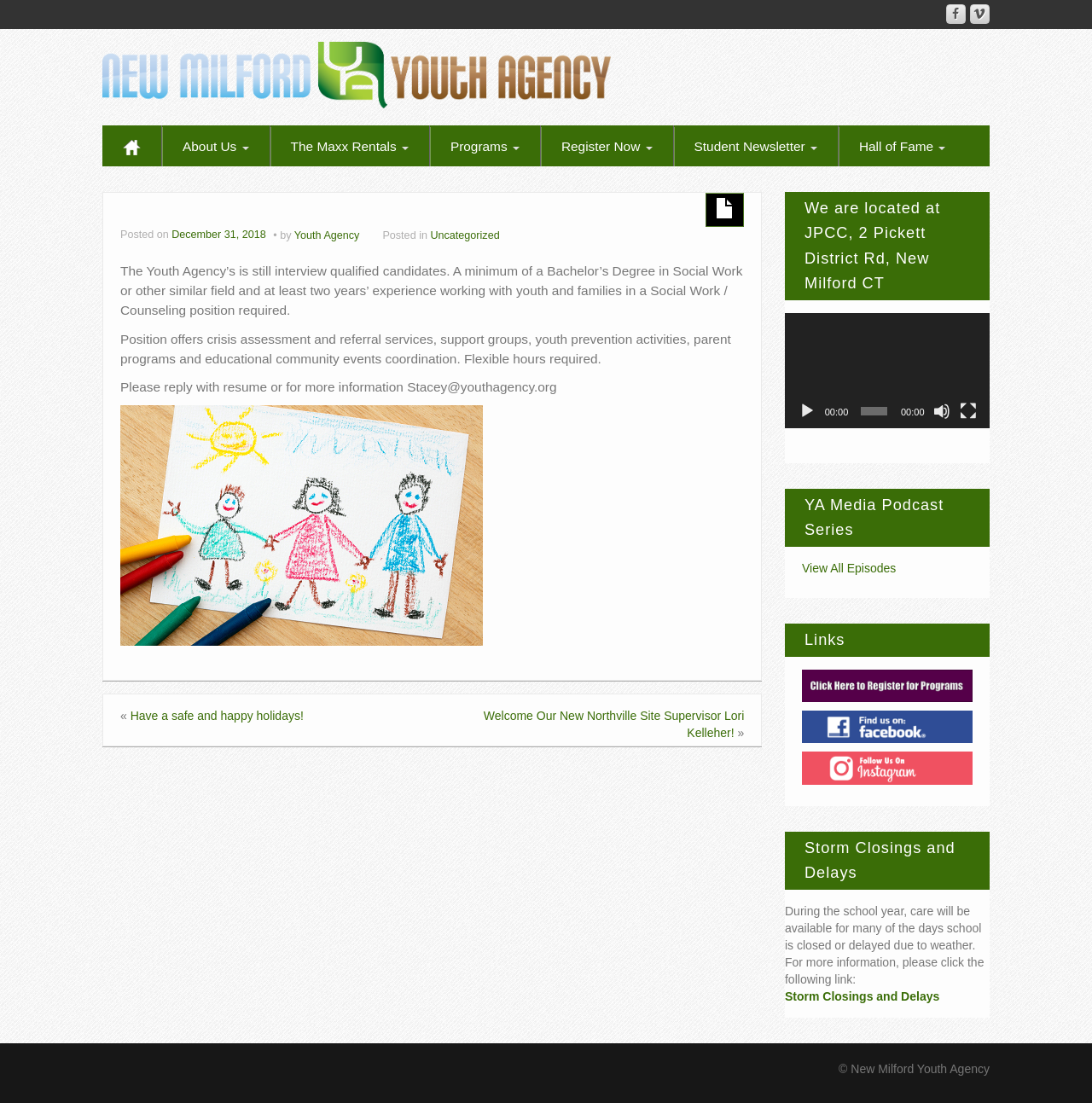Please identify the bounding box coordinates of the element on the webpage that should be clicked to follow this instruction: "Play the video". The bounding box coordinates should be given as four float numbers between 0 and 1, formatted as [left, top, right, bottom].

[0.731, 0.365, 0.747, 0.38]